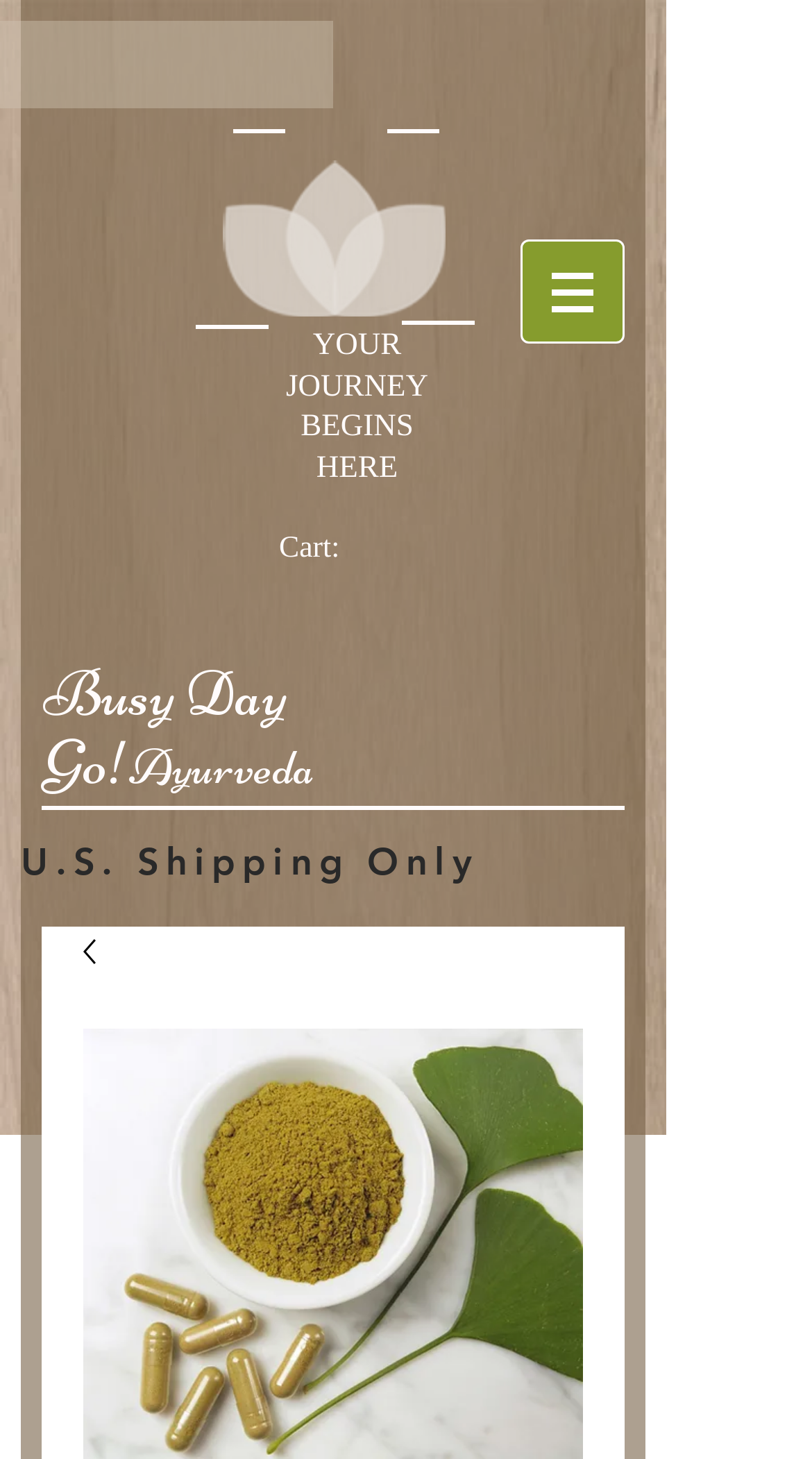Identify and extract the main heading from the webpage.

Busy Day Go!Ayurveda